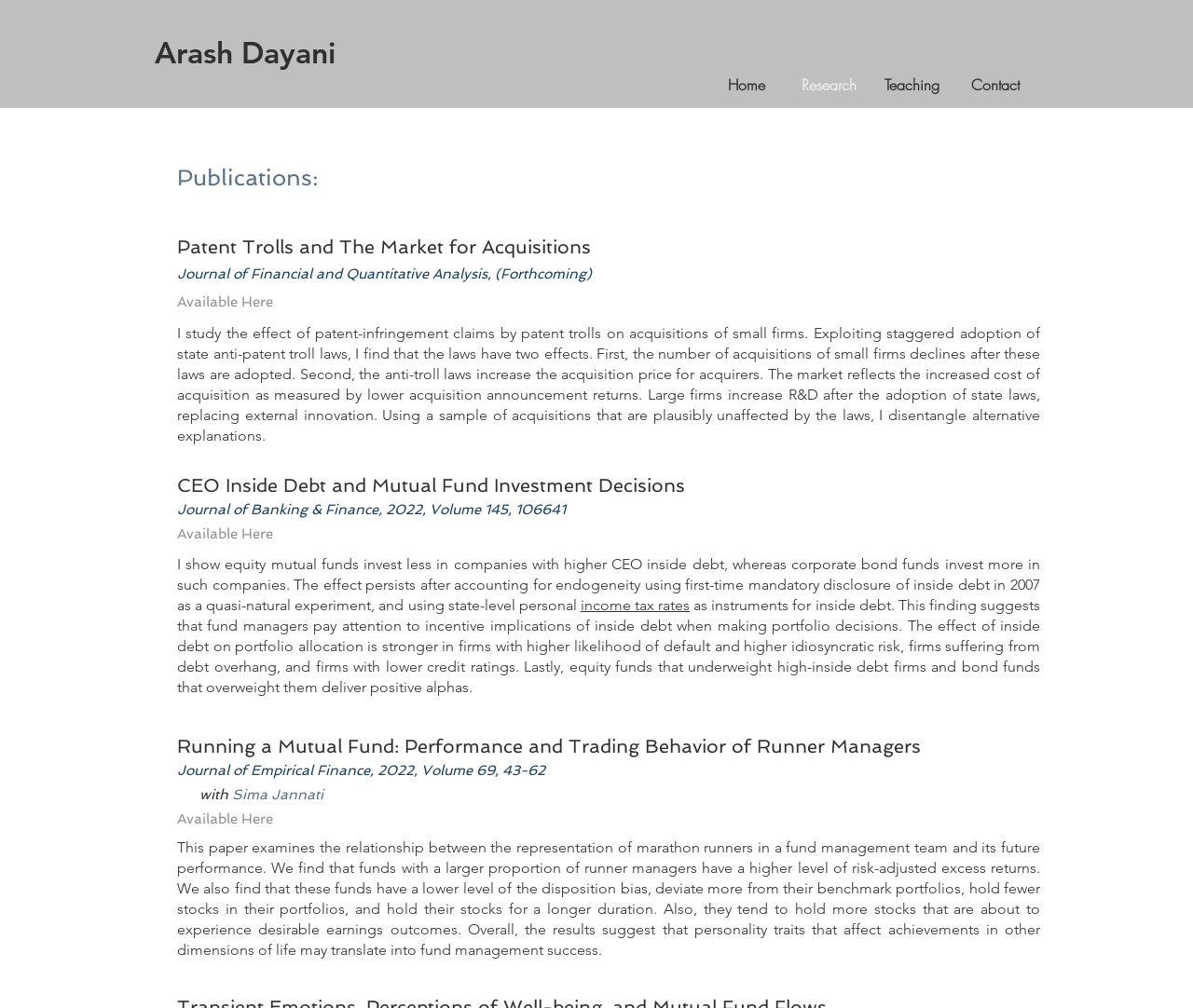What is the title of the first publication?
Based on the visual details in the image, please answer the question thoroughly.

I looked at the first heading with an 'Available Here' link and found the title of the publication.